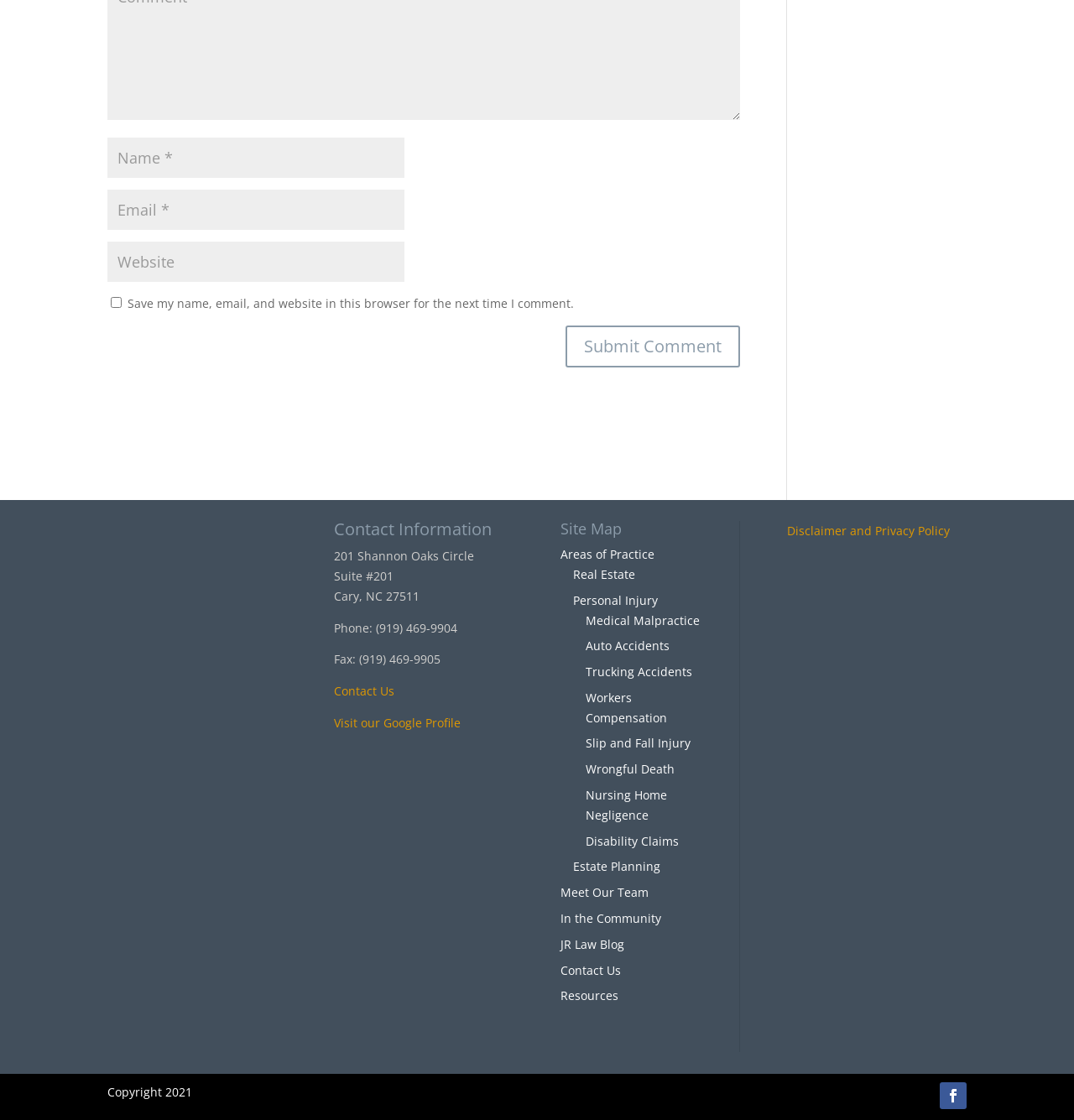Identify the bounding box for the described UI element: "Areas of Practice".

[0.522, 0.488, 0.609, 0.502]